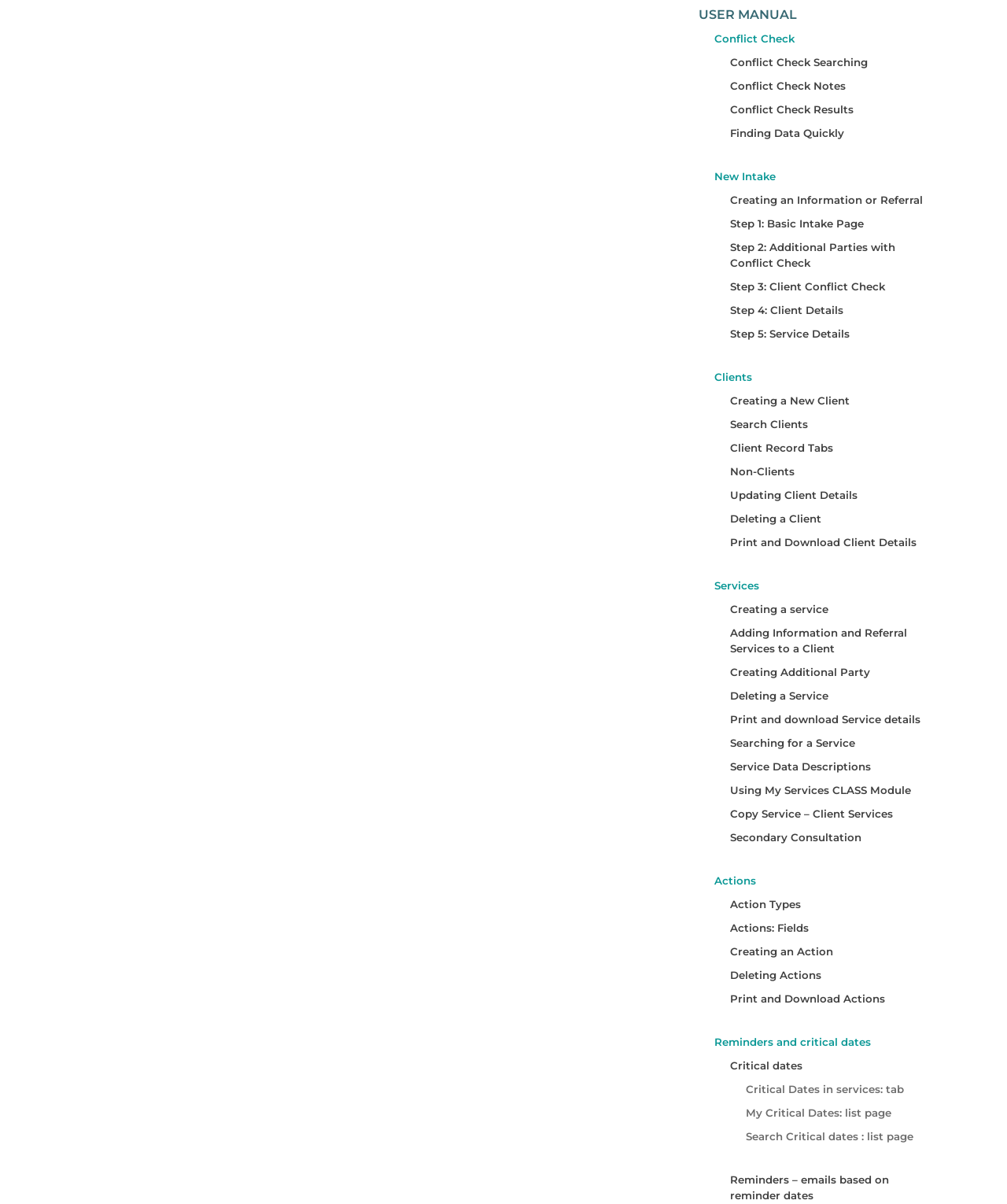Locate the bounding box coordinates for the element described below: "alt="SCR inc logo"". The coordinates must be four float values between 0 and 1, formatted as [left, top, right, bottom].

None